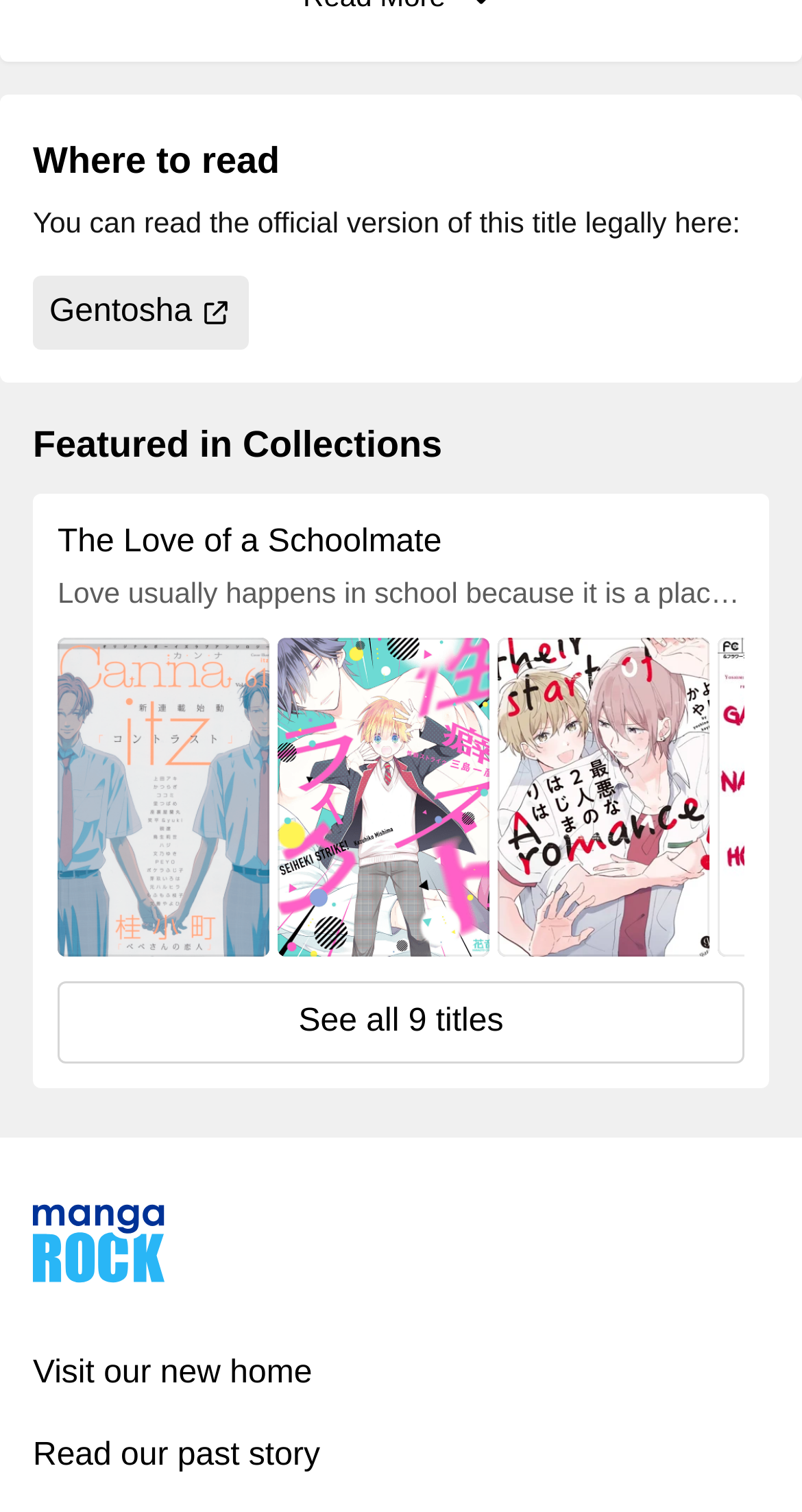How many titles are featured in the collection?
Answer briefly with a single word or phrase based on the image.

9